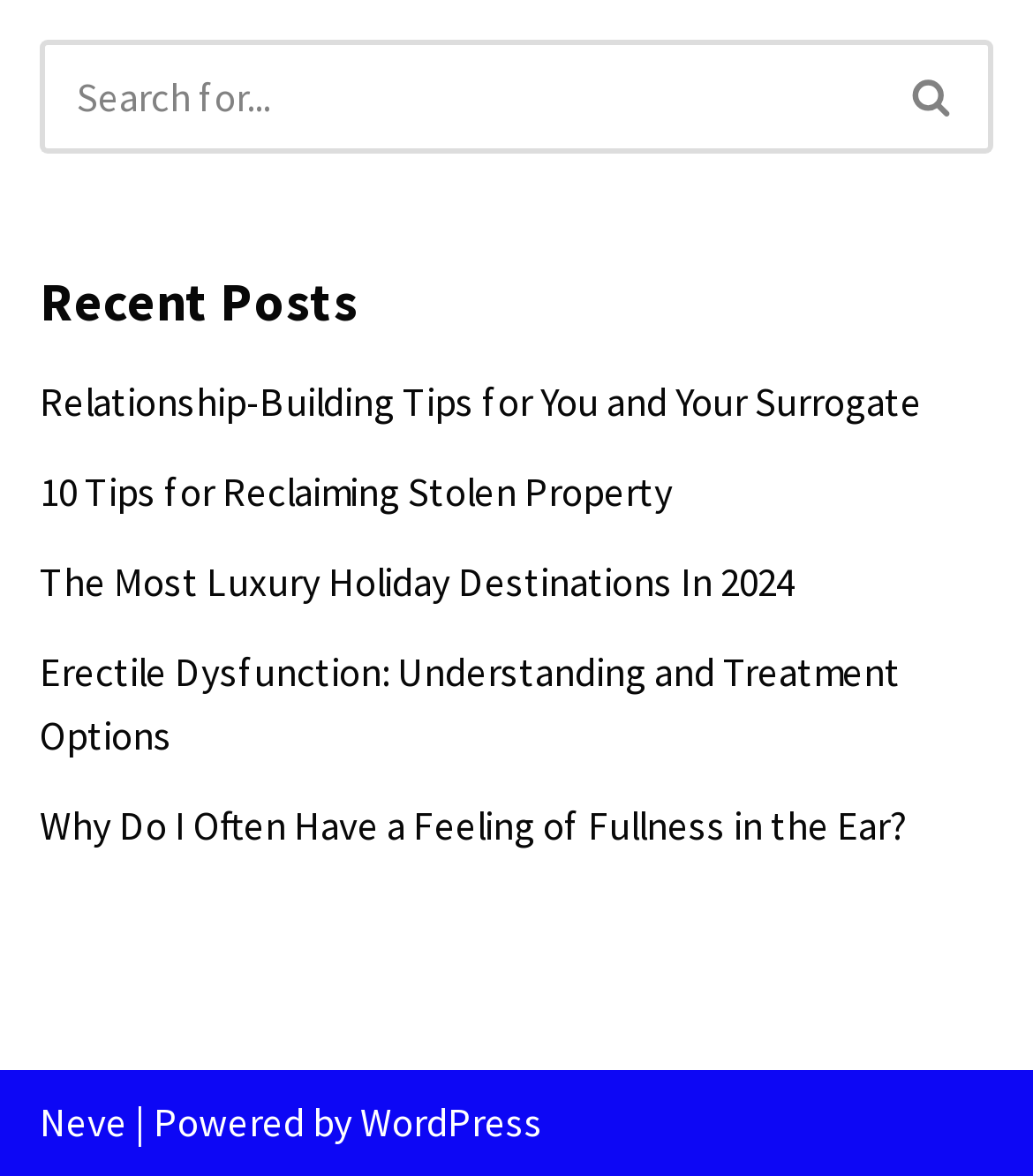How many posts are listed under 'Recent Posts'?
Can you give a detailed and elaborate answer to the question?

The 'Recent Posts' section lists five posts, each with a title and a link. The posts are listed in a vertical column, with the most recent post at the top.